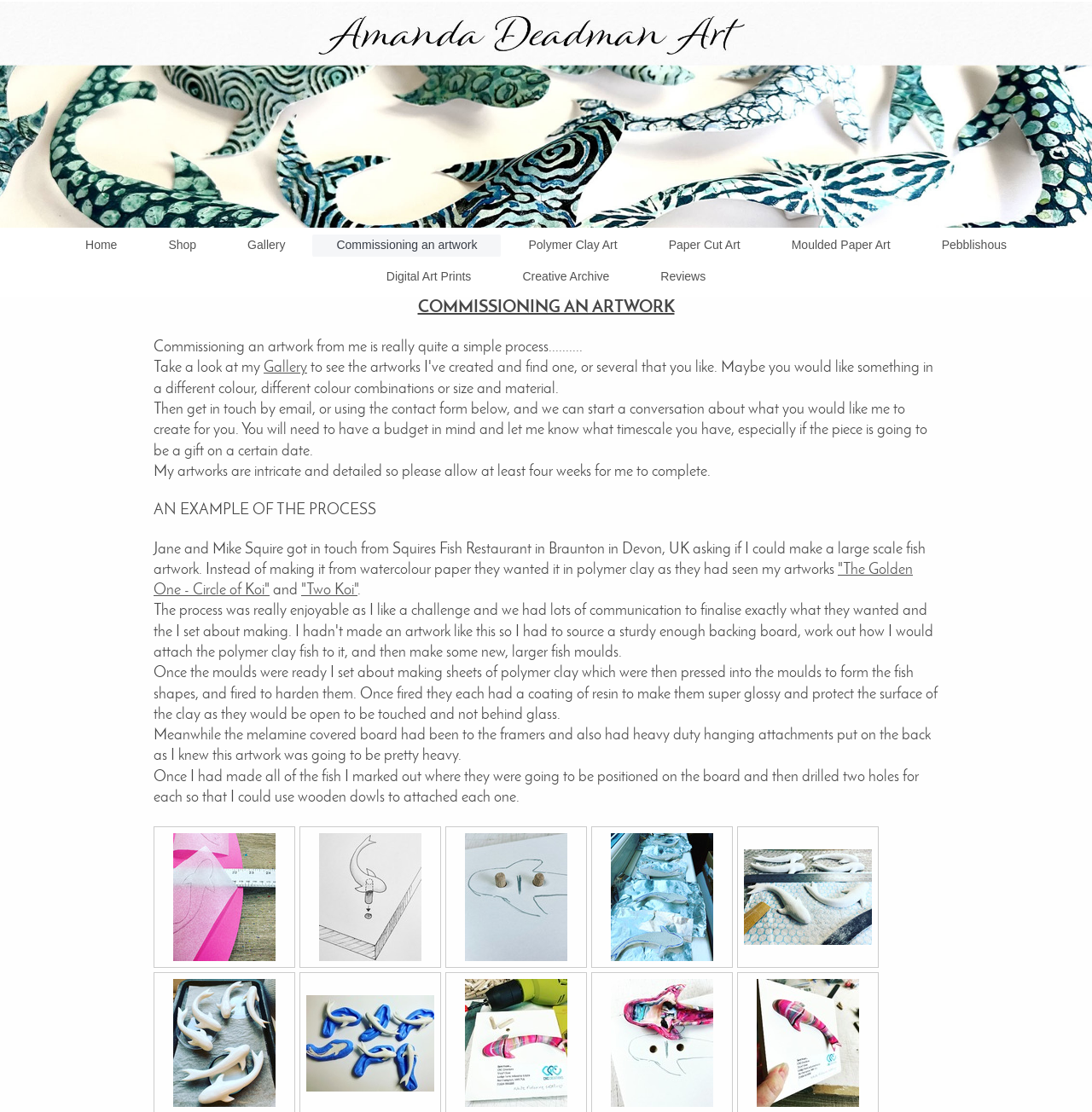Give a detailed account of the webpage's layout and content.

This webpage is about Amanda Deadman, a 3D artist, and specifically focuses on commissioning an artwork. At the top, there is a navigation menu with 7 links: "Home", "Shop", "Gallery", "Commissioning an artwork", "Polymer Clay Art", "Paper Cut Art", and "Moulded Paper Art", followed by another row of 3 links: "Digital Art Prints", "Creative Archive", and "Reviews".

Below the navigation menu, there is a heading "COMMISSIONING AN ARTWORK" in a prominent position. The main content of the page is divided into two sections. The first section explains the process of commissioning an artwork from Amanda Deadman, which involves looking at her gallery, getting in touch with her, and discussing the budget and timescale. This section also mentions that her artworks are intricate and detailed, and therefore require at least four weeks to complete.

The second section is titled "AN EXAMPLE OF THE PROCESS" and provides a detailed example of how Amanda created a large-scale fish artwork for a client. This section includes several paragraphs of text describing the process, from creating moulds to making sheets of polymer clay and assembling the artwork. There are also several links to specific artworks, such as "The Golden One - Circle of Koi" and "Two Koi".

At the bottom of the page, there are two rows of 5 links each, which appear to be social media links or other external links.